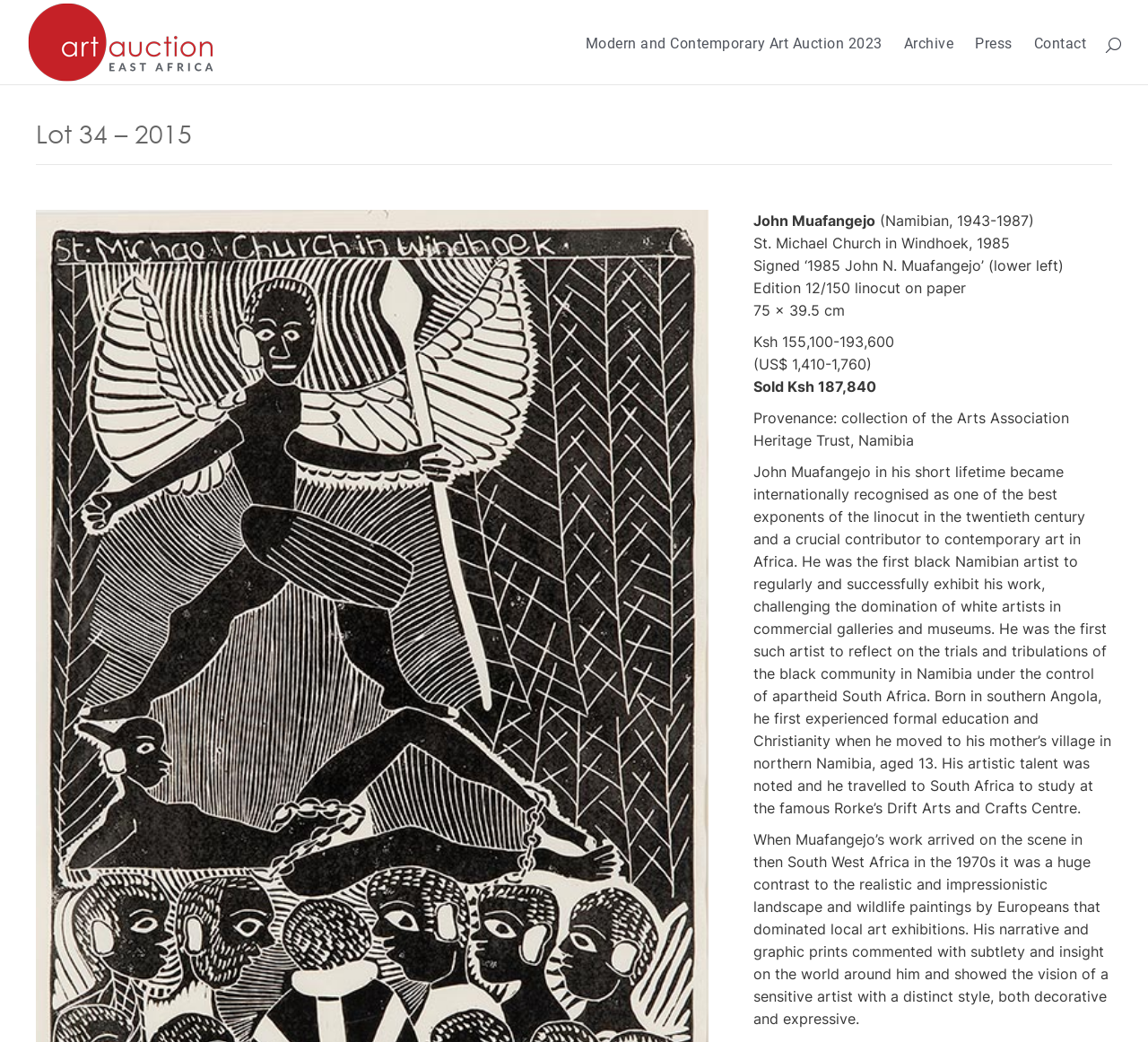Please provide the bounding box coordinates for the UI element as described: "Ayleen Crotty". The coordinates must be four floats between 0 and 1, represented as [left, top, right, bottom].

None